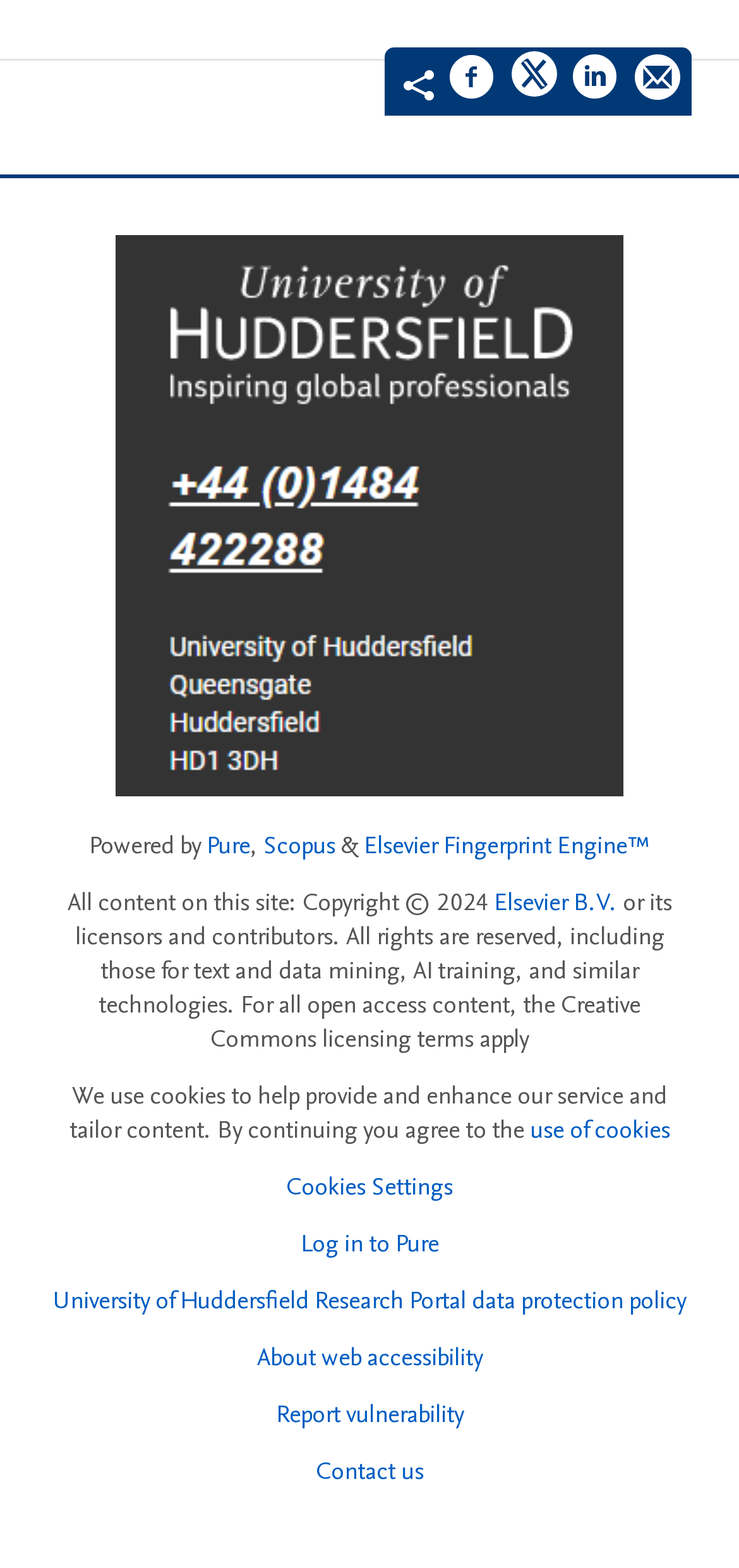Use a single word or phrase to answer the question: What is the logo on the top left?

University of Huddersfield Research Portal